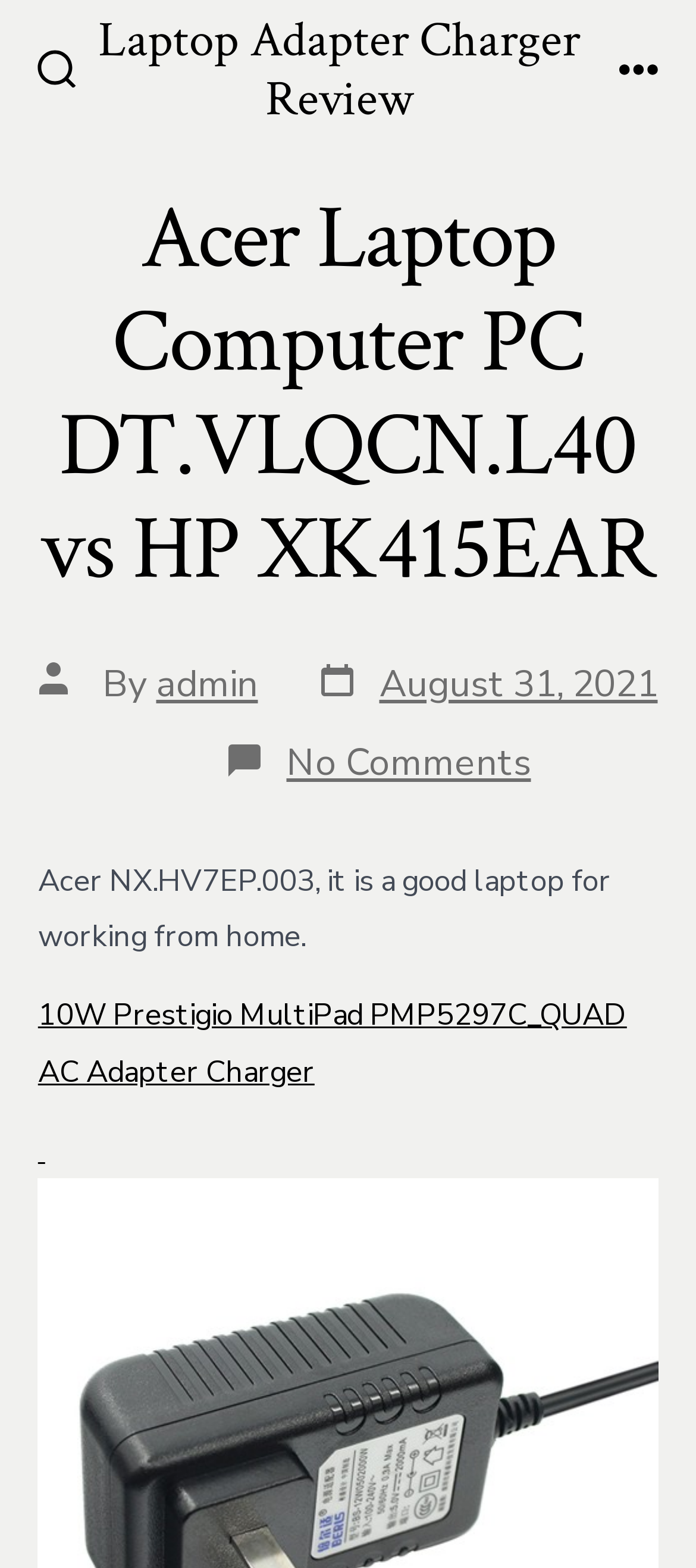Reply to the question with a brief word or phrase: Who is the post author?

admin